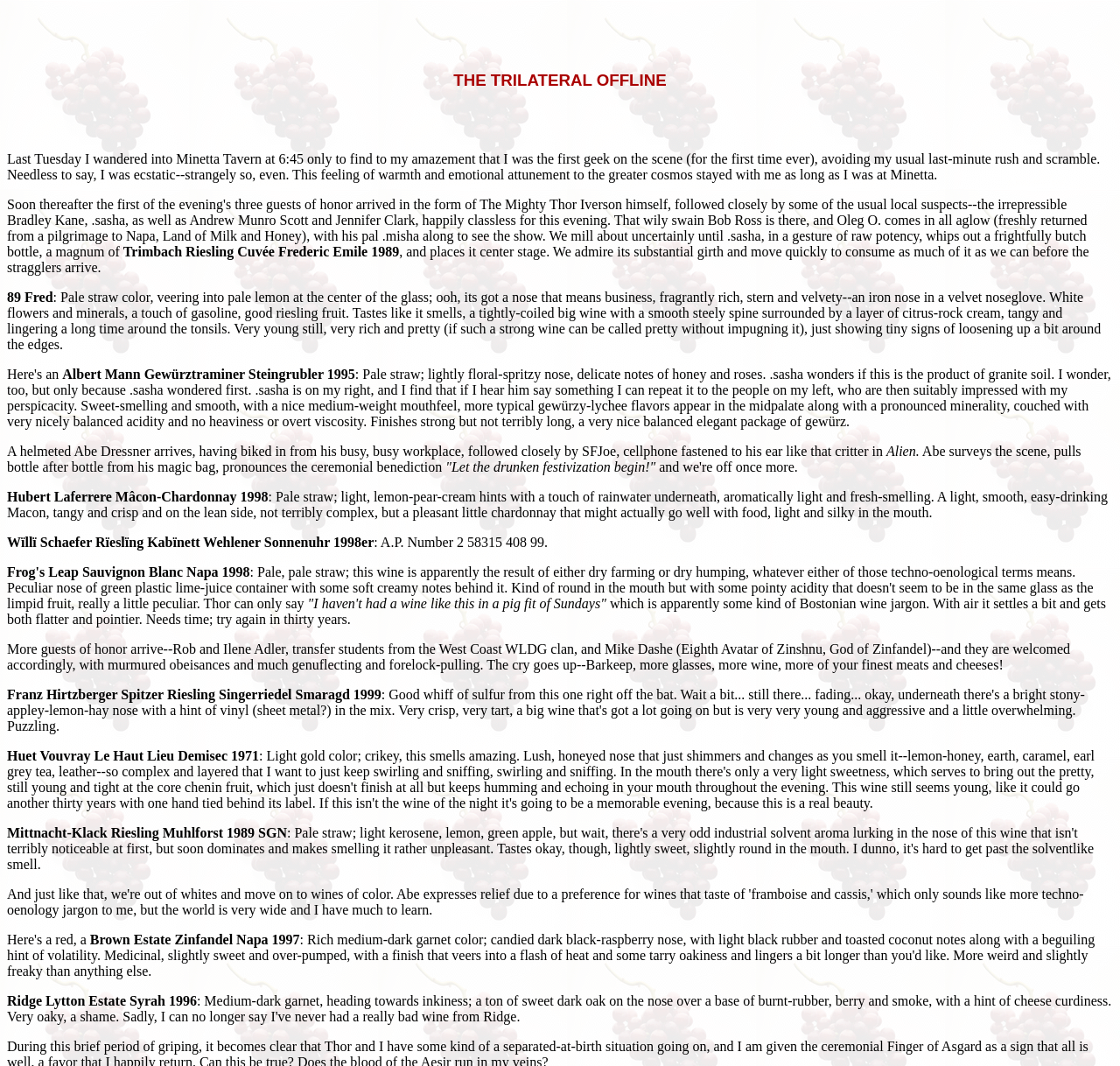What is the type of wine mentioned in the last paragraph?
From the screenshot, provide a brief answer in one word or phrase.

Syrah